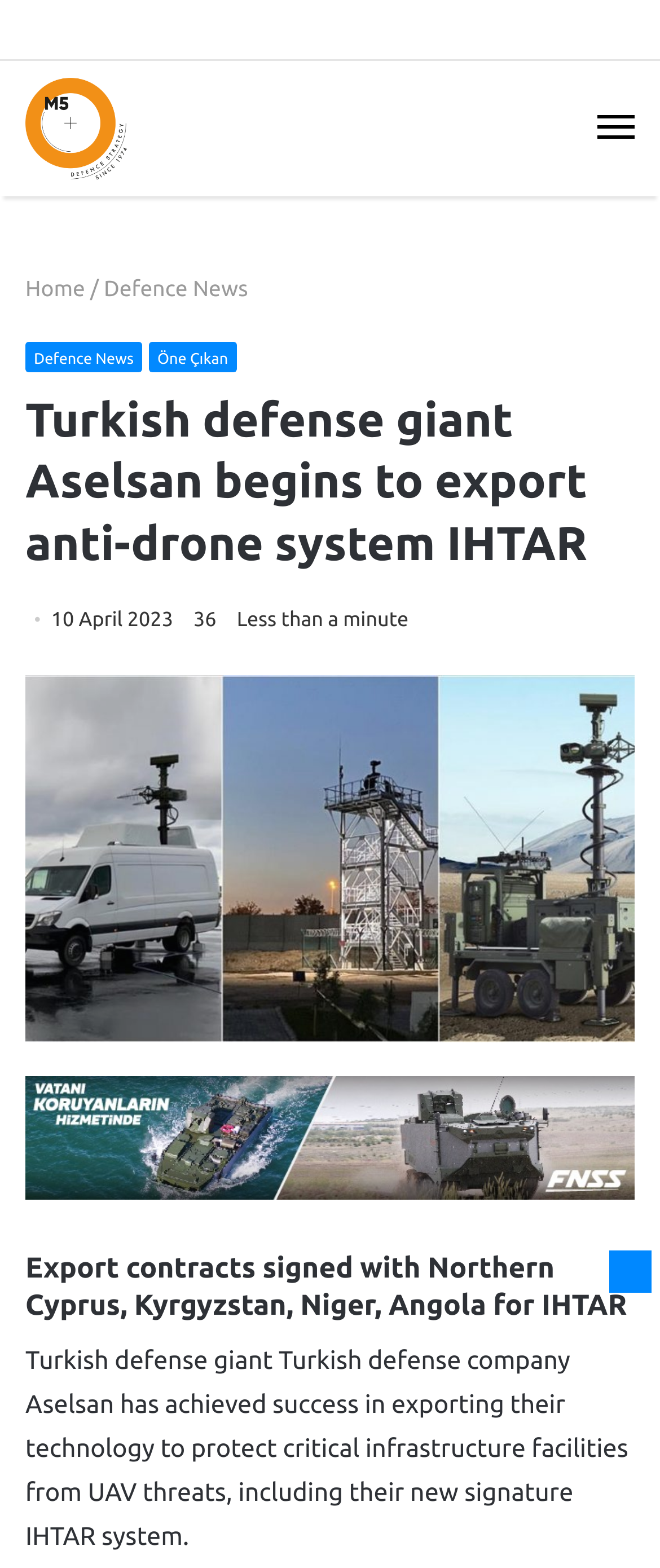Specify the bounding box coordinates (top-left x, top-left y, bottom-right x, bottom-right y) of the UI element in the screenshot that matches this description: http://www.ceramicsandmore.co.uk

None